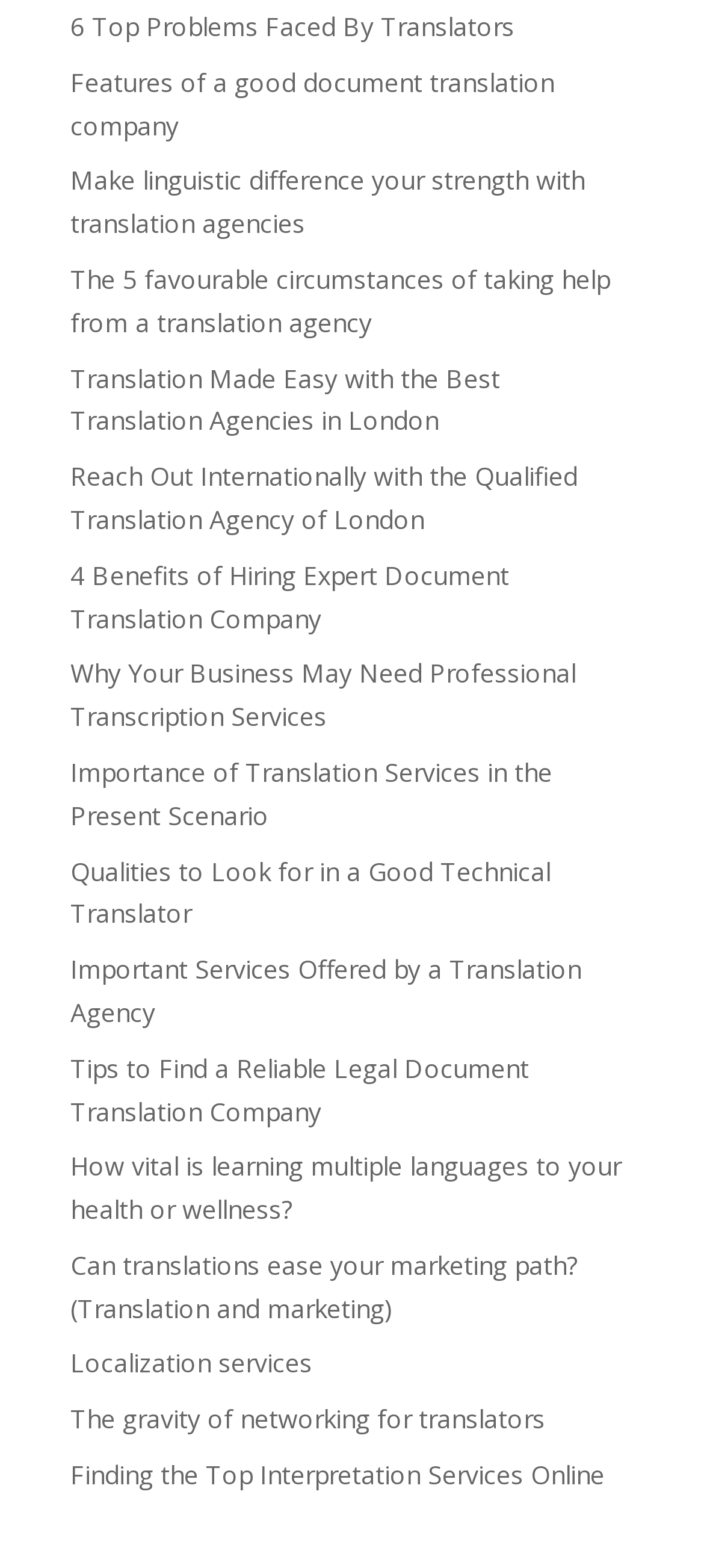Please respond to the question using a single word or phrase:
What is the title of the first link?

6 Top Problems Faced By Translators